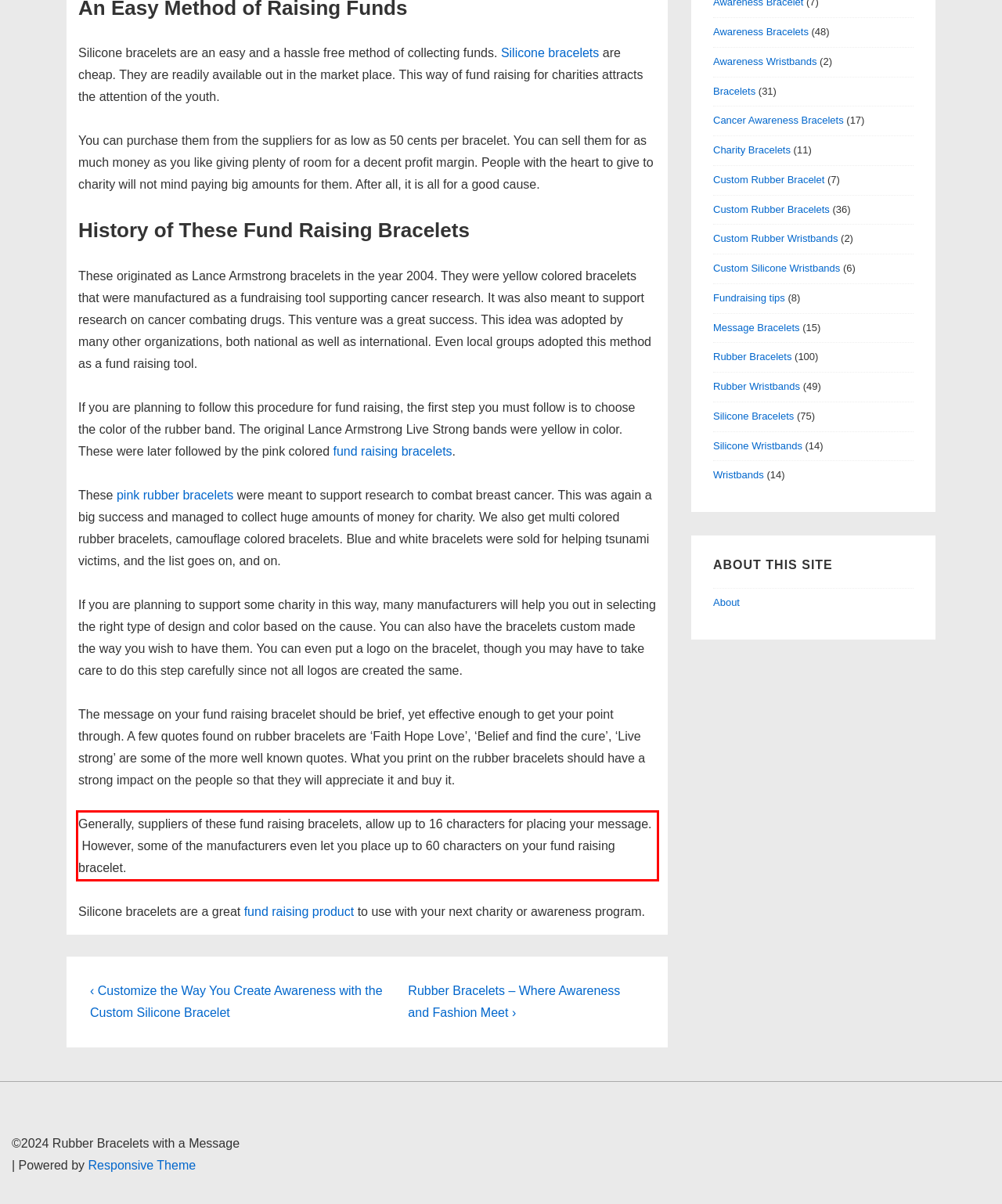The screenshot provided shows a webpage with a red bounding box. Apply OCR to the text within this red bounding box and provide the extracted content.

Generally, suppliers of these fund raising bracelets, allow up to 16 characters for placing your message. However, some of the manufacturers even let you place up to 60 characters on your fund raising bracelet.